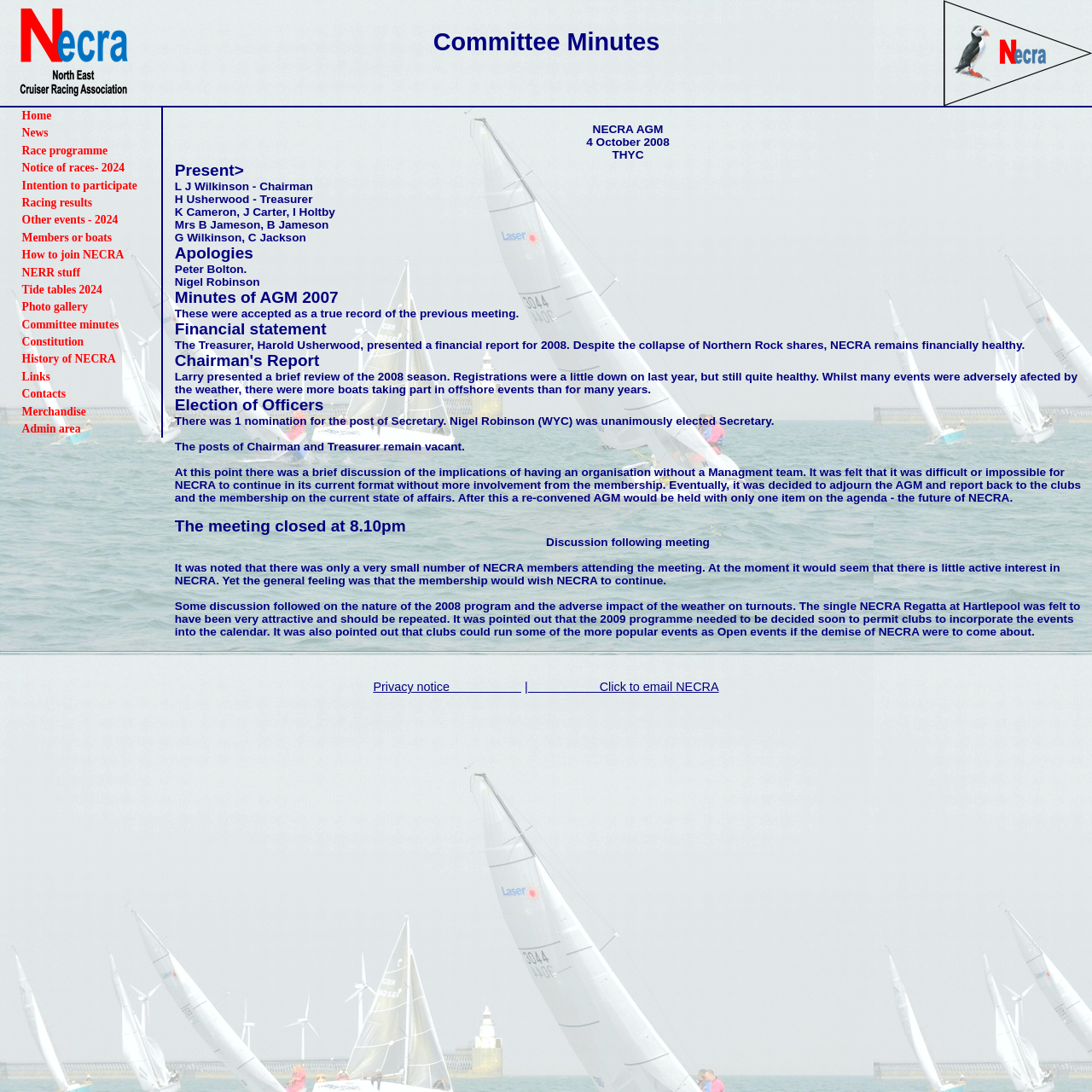Based on the image, please elaborate on the answer to the following question:
Who is the Chairman of NECRA?

The Chairman of NECRA is L J Wilkinson, as stated in the StaticText element 'L J Wilkinson - Chairman'.